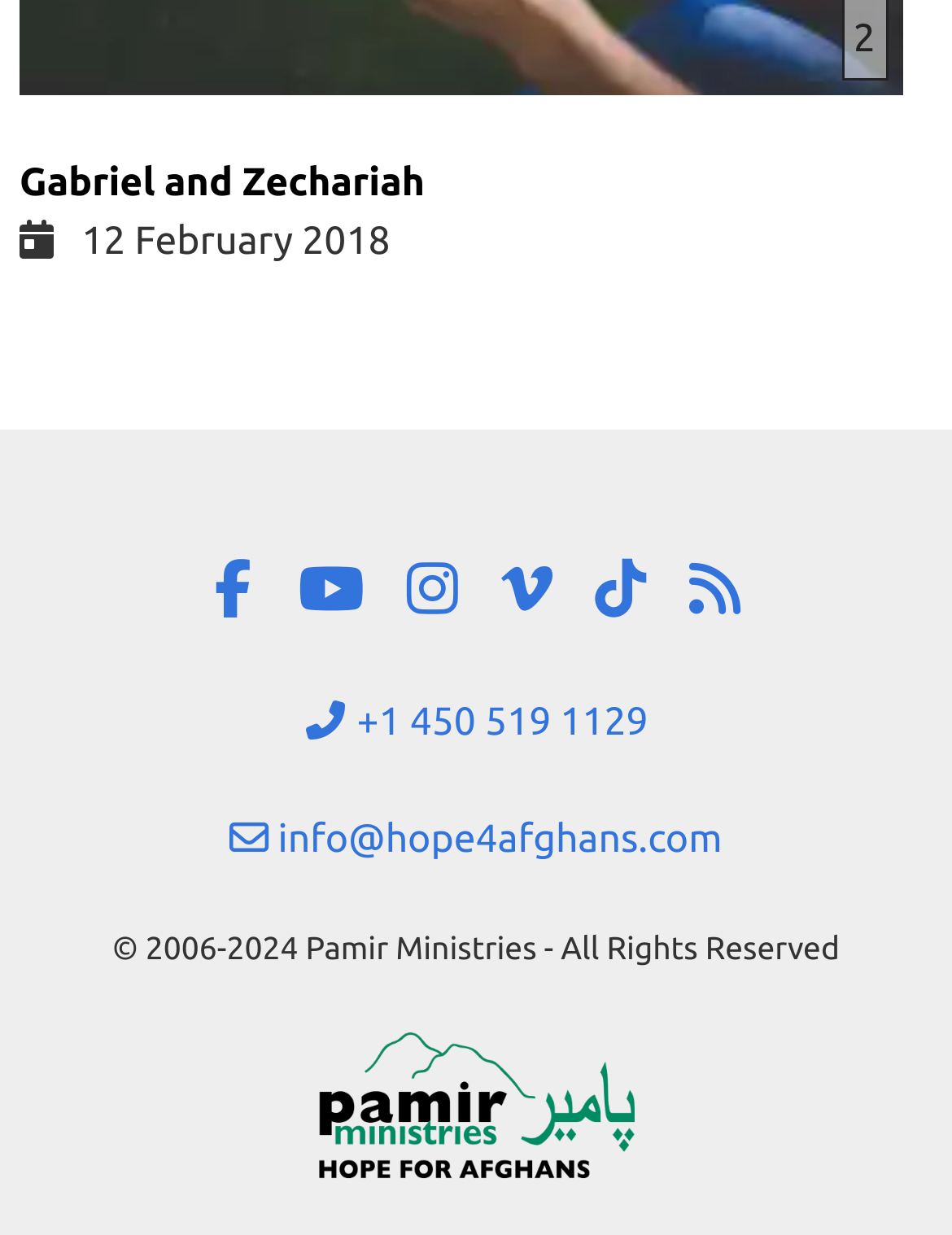Please mark the bounding box coordinates of the area that should be clicked to carry out the instruction: "Visit Facebook".

[0.222, 0.45, 0.268, 0.504]